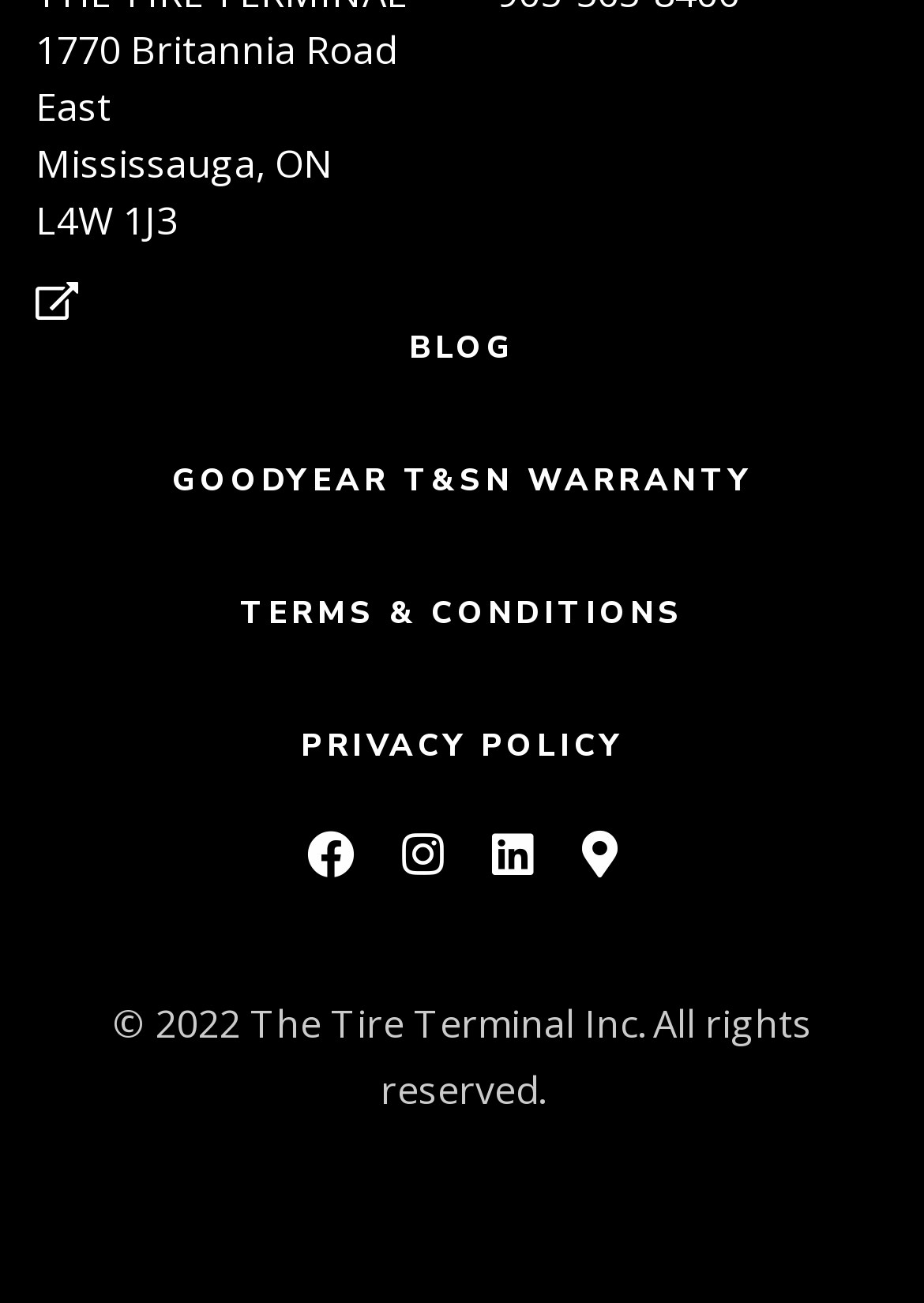Provide a one-word or one-phrase answer to the question:
What is the address of The Tire Terminal?

1770 Britannia Road East